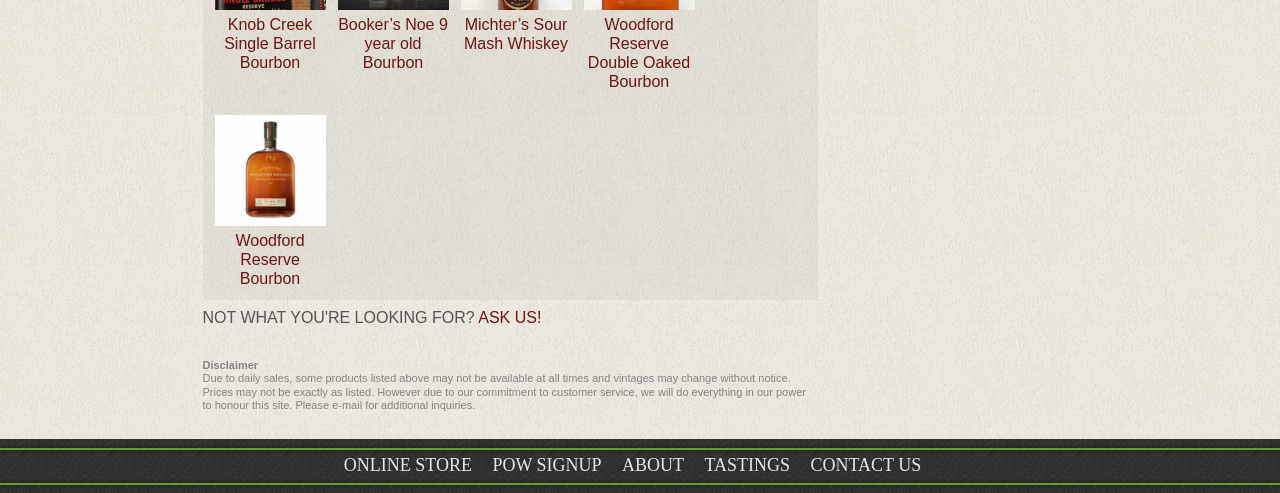Determine the bounding box coordinates for the clickable element required to fulfill the instruction: "Explore Knob Creek Single Barrel Bourbon". Provide the coordinates as four float numbers between 0 and 1, i.e., [left, top, right, bottom].

[0.175, 0.032, 0.247, 0.144]